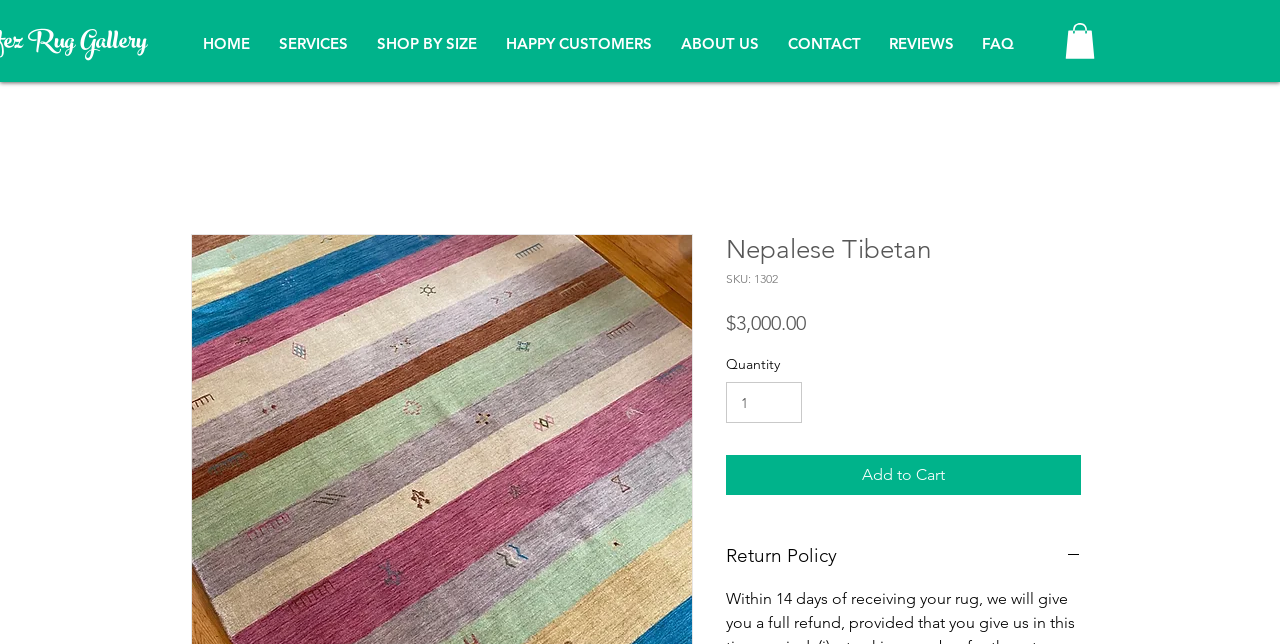Please determine the bounding box coordinates of the area that needs to be clicked to complete this task: 'change quantity'. The coordinates must be four float numbers between 0 and 1, formatted as [left, top, right, bottom].

[0.567, 0.594, 0.627, 0.657]